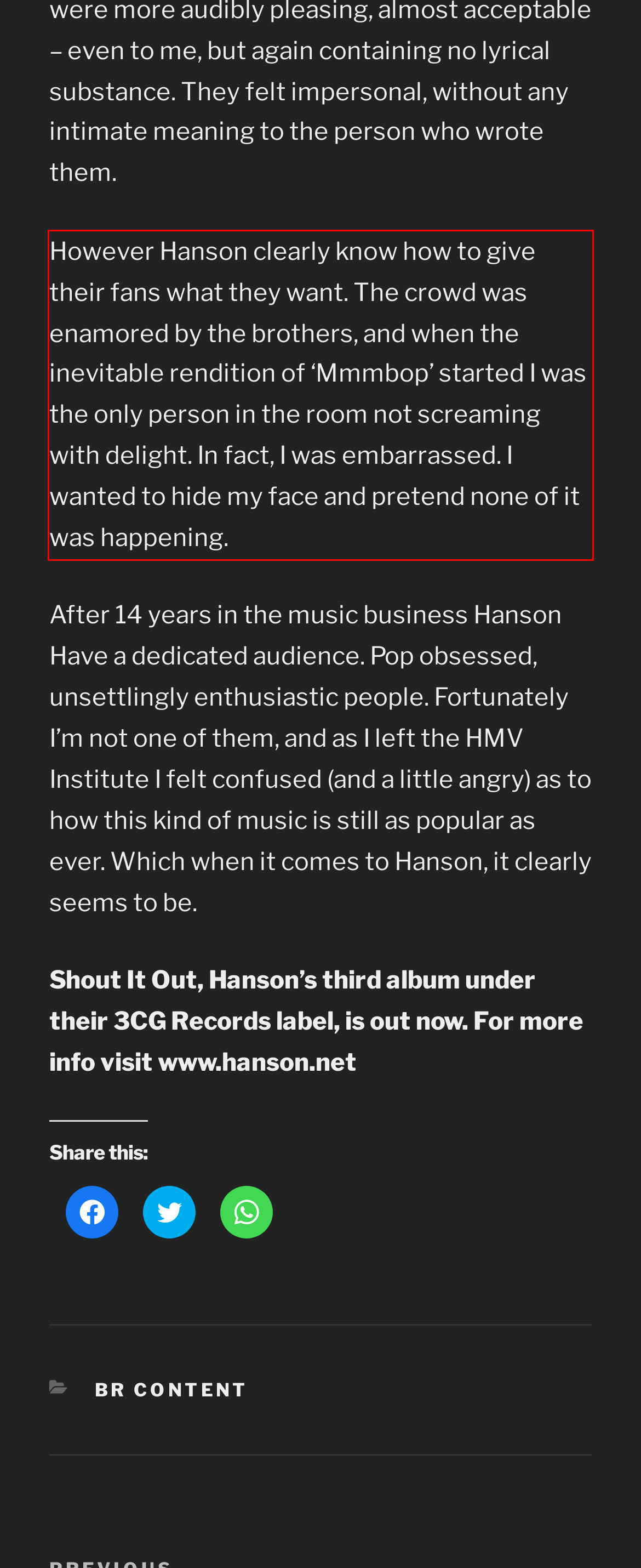You are presented with a webpage screenshot featuring a red bounding box. Perform OCR on the text inside the red bounding box and extract the content.

However Hanson clearly know how to give their fans what they want. The crowd was enamored by the brothers, and when the inevitable rendition of ‘Mmmbop’ started I was the only person in the room not screaming with delight. In fact, I was embarrassed. I wanted to hide my face and pretend none of it was happening.